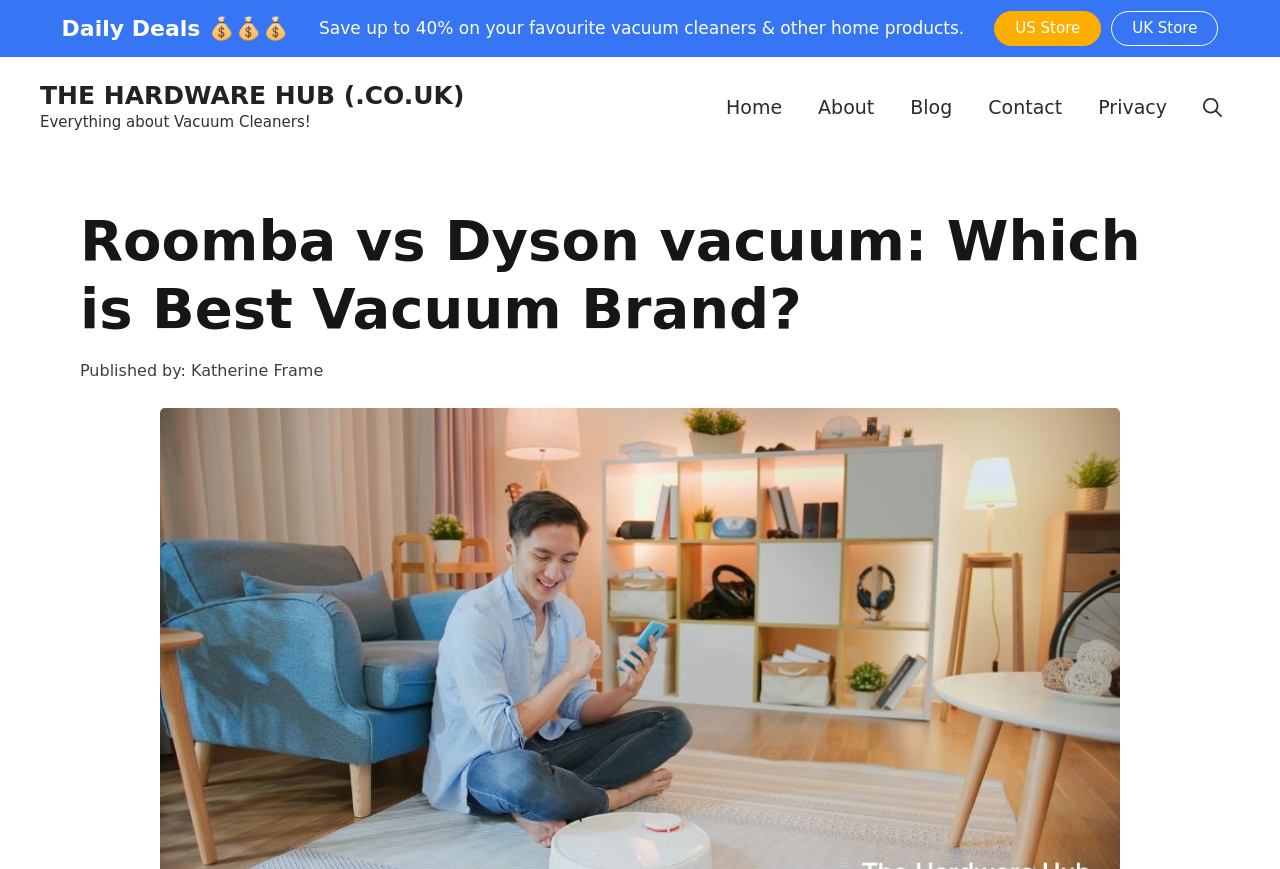Using the given element description, provide the bounding box coordinates (top-left x, top-left y, bottom-right x, bottom-right y) for the corresponding UI element in the screenshot: Contact

[0.758, 0.089, 0.844, 0.158]